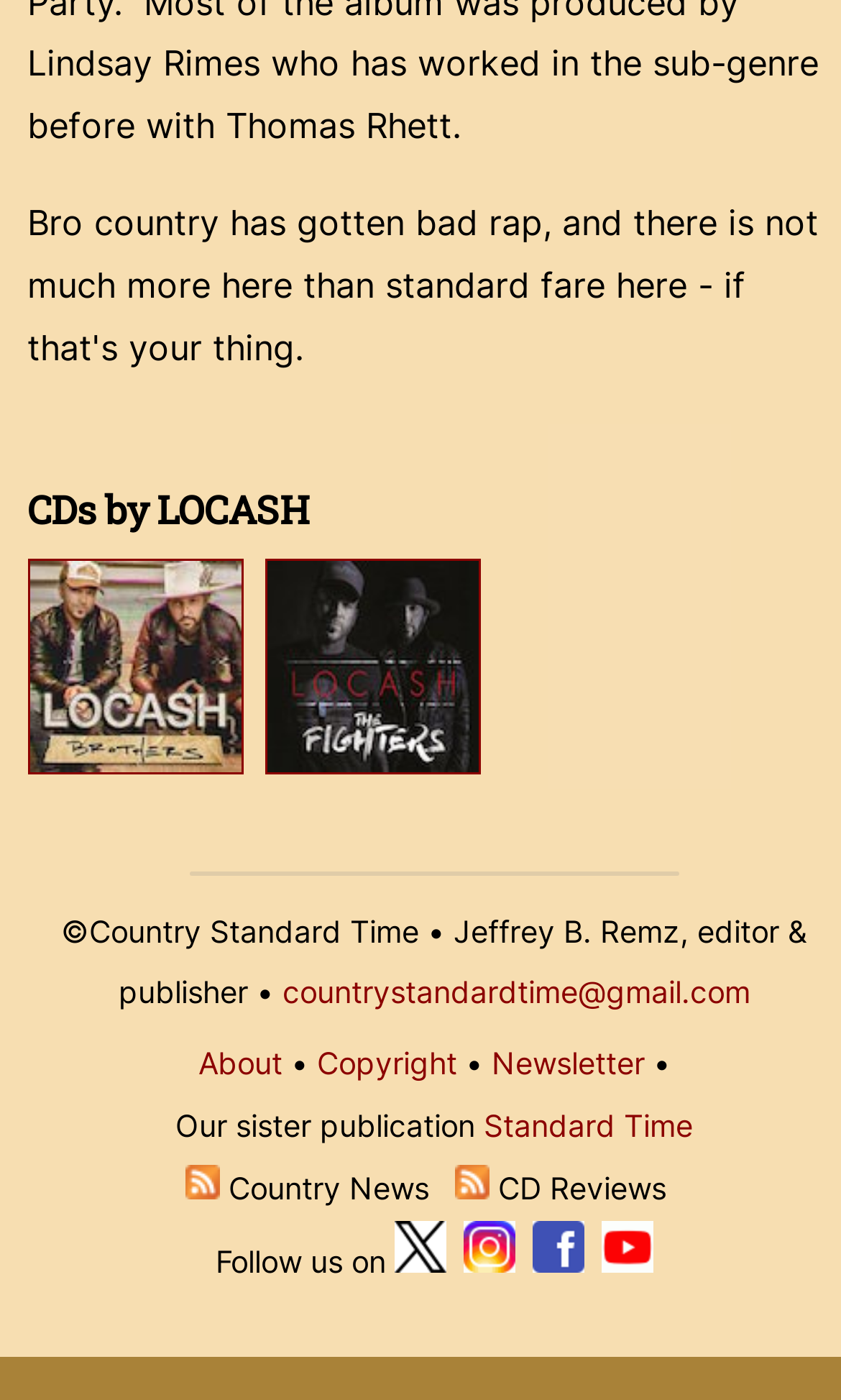Provide the bounding box coordinates of the area you need to click to execute the following instruction: "View the 'About' page".

[0.236, 0.746, 0.336, 0.772]